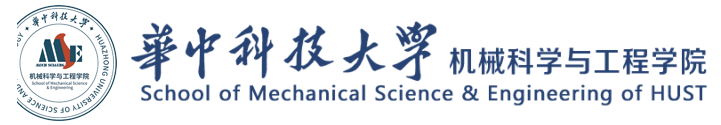Offer a detailed explanation of the image and its components.

The image features the logo of the School of Mechanical Science & Engineering at Huazhong University of Science and Technology (HUST). The logo prominently showcases the university's initials "HUST" within a circular emblem surrounded by the full name of the institution in both English and Chinese characters. This visual representation symbolizes the school's commitment to advancing mechanical science and engineering education. The design reflects a blend of tradition and modernity, highlighting HUST’s role in fostering innovation and research in the field.